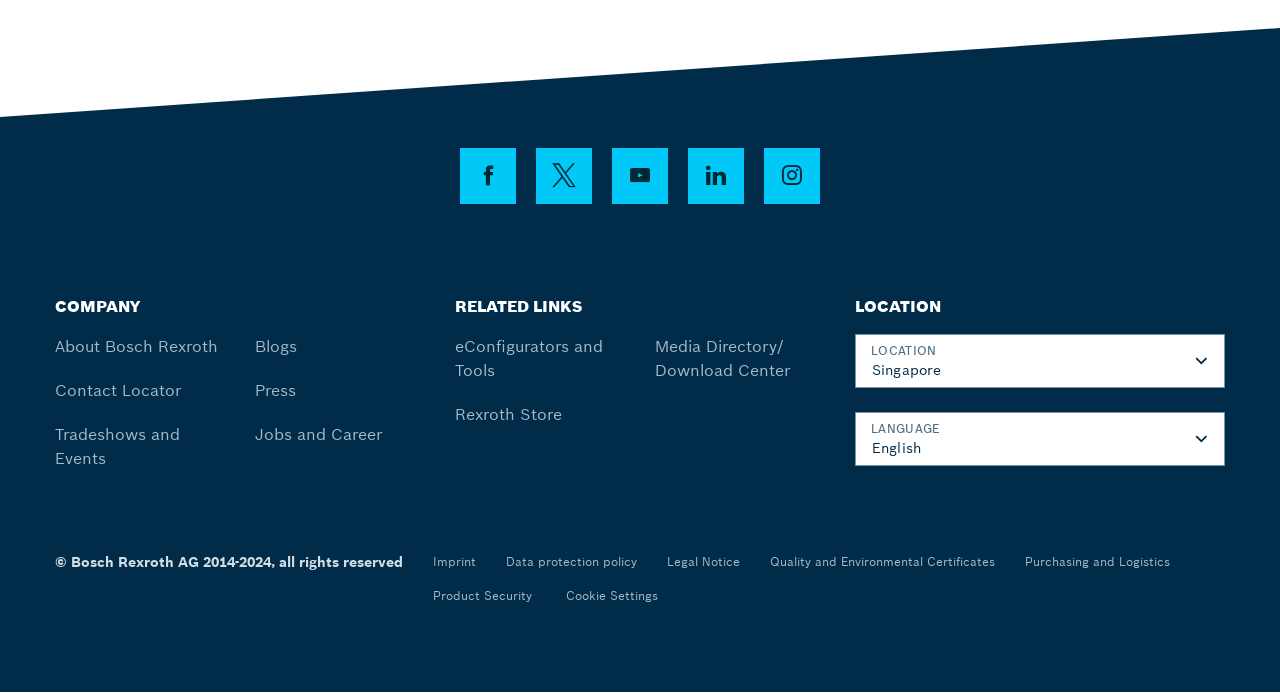What is the purpose of the 'LANGUAGE' dropdown?
Please use the image to provide a one-word or short phrase answer.

Select a language